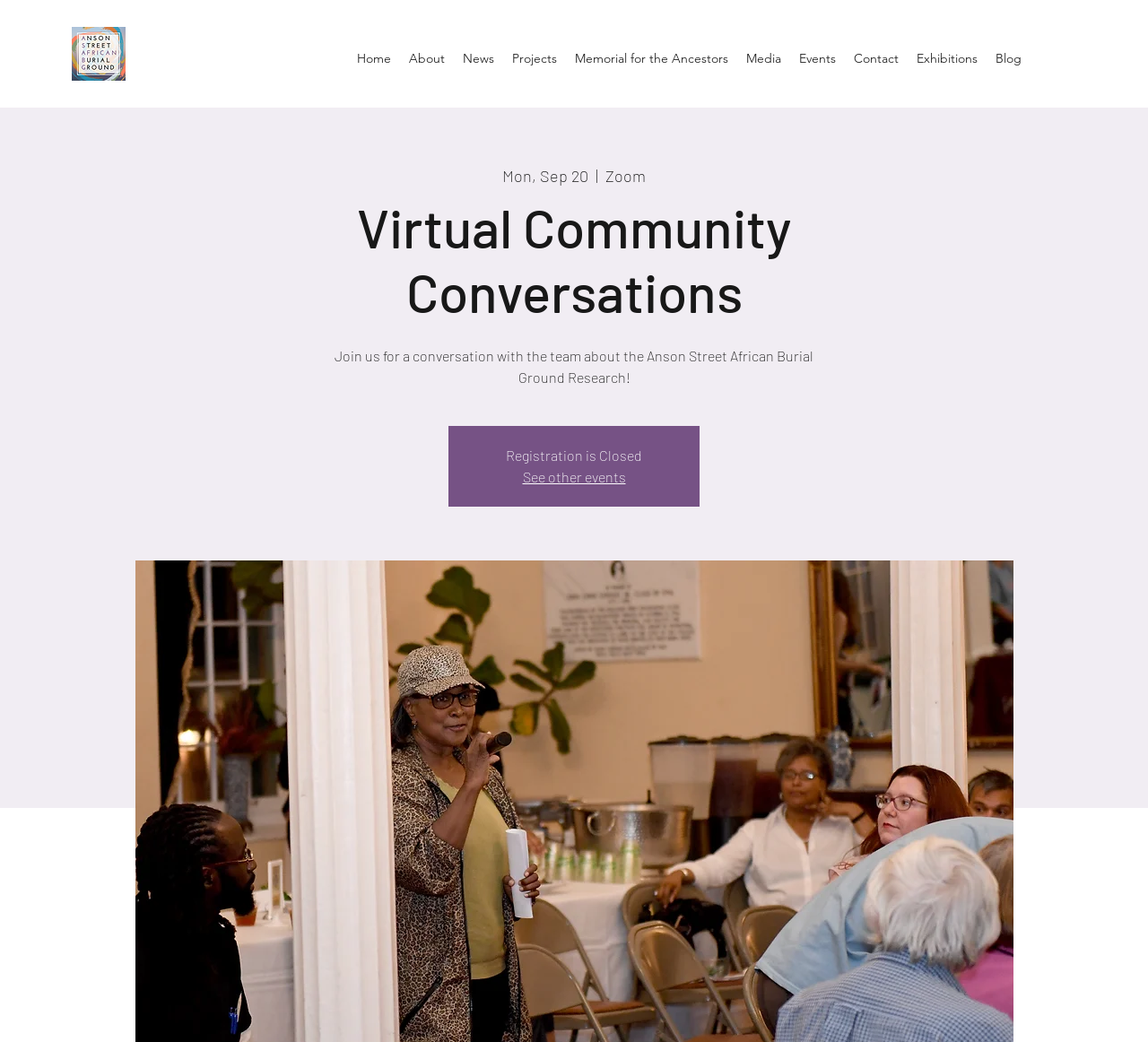Respond to the following question using a concise word or phrase: 
What is the name of the project?

ASABG project